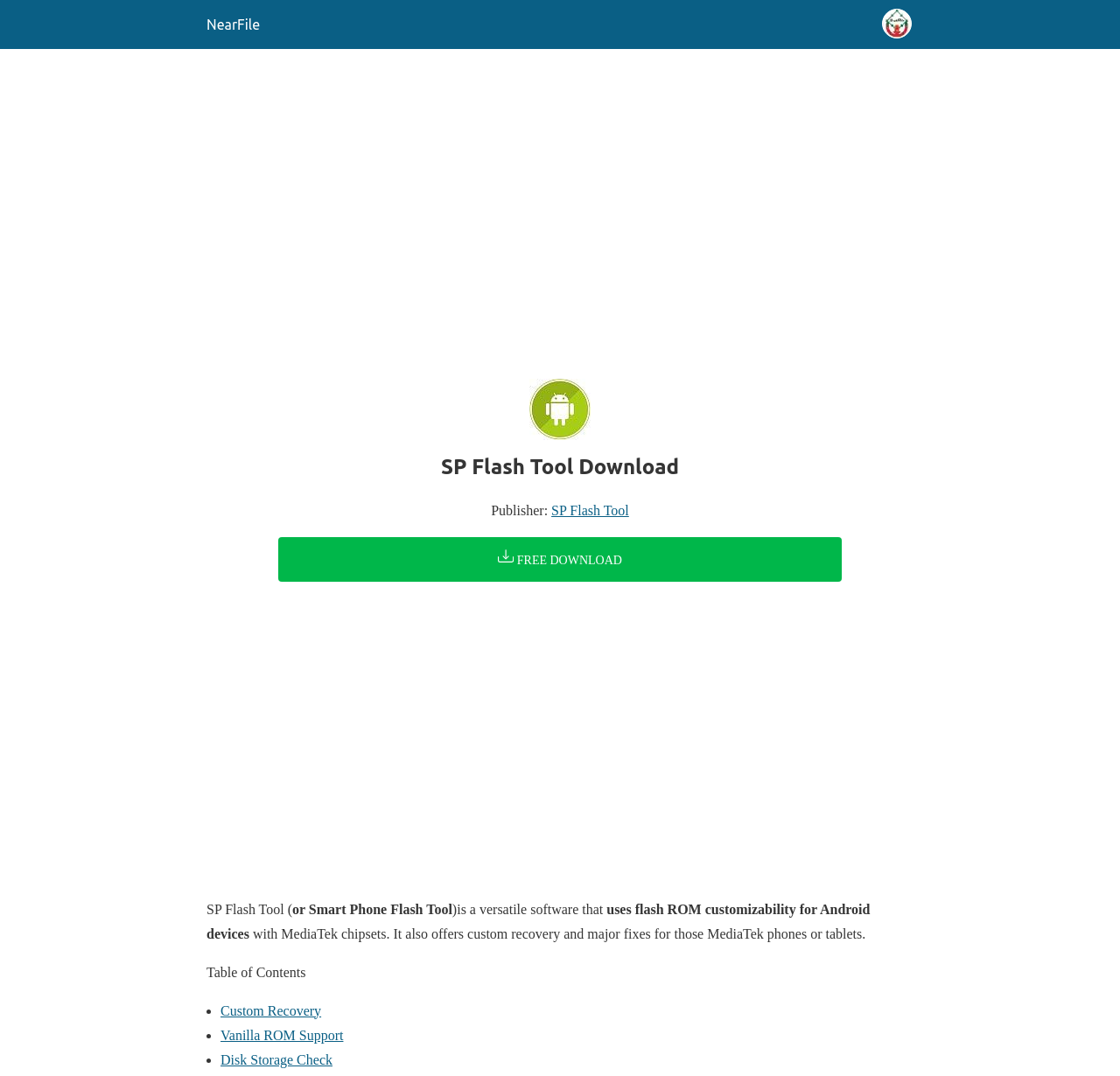Highlight the bounding box coordinates of the region I should click on to meet the following instruction: "Learn about Custom Recovery".

[0.197, 0.932, 0.287, 0.946]